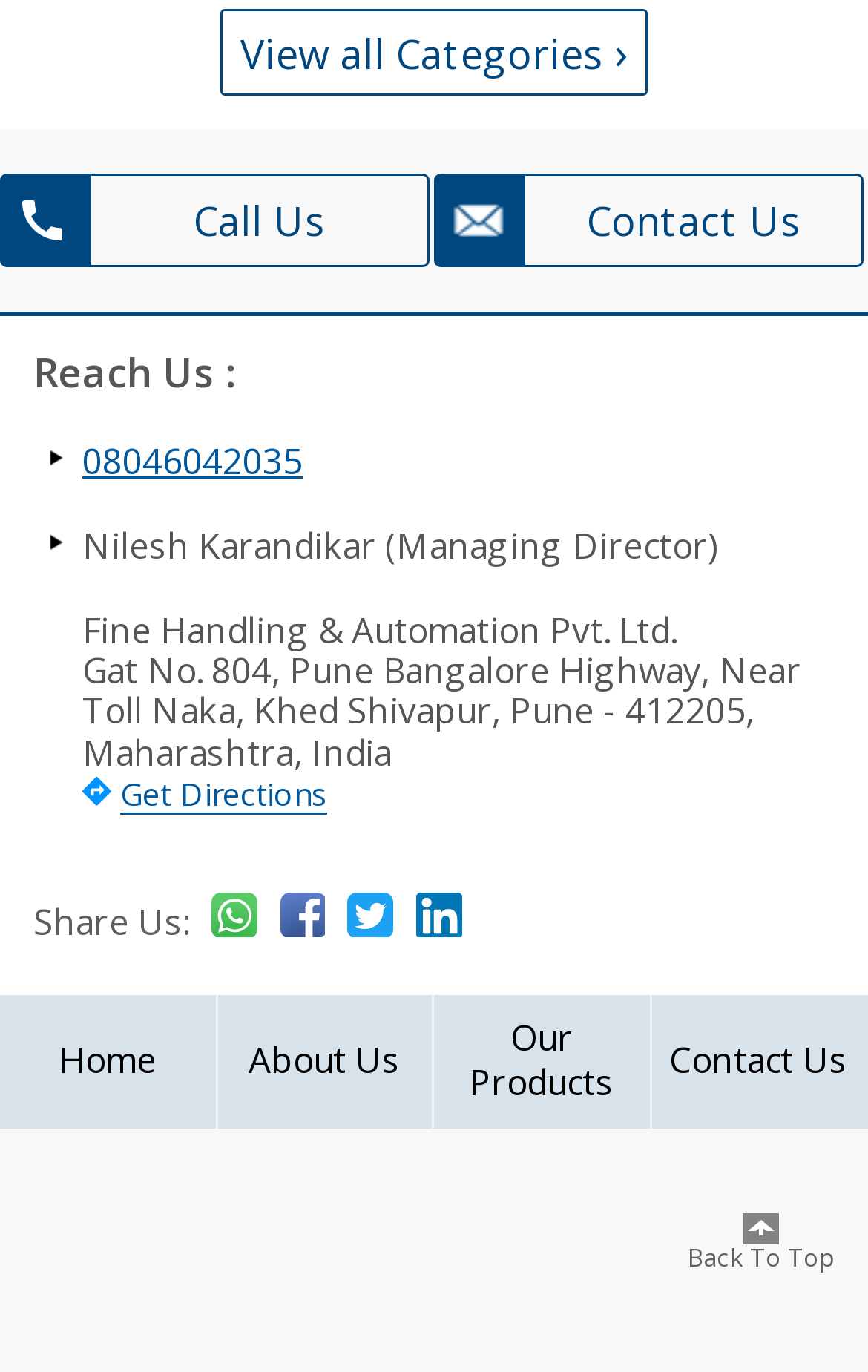Locate the bounding box coordinates of the element that needs to be clicked to carry out the instruction: "Call us". The coordinates should be given as four float numbers ranging from 0 to 1, i.e., [left, top, right, bottom].

[0.0, 0.127, 0.495, 0.195]